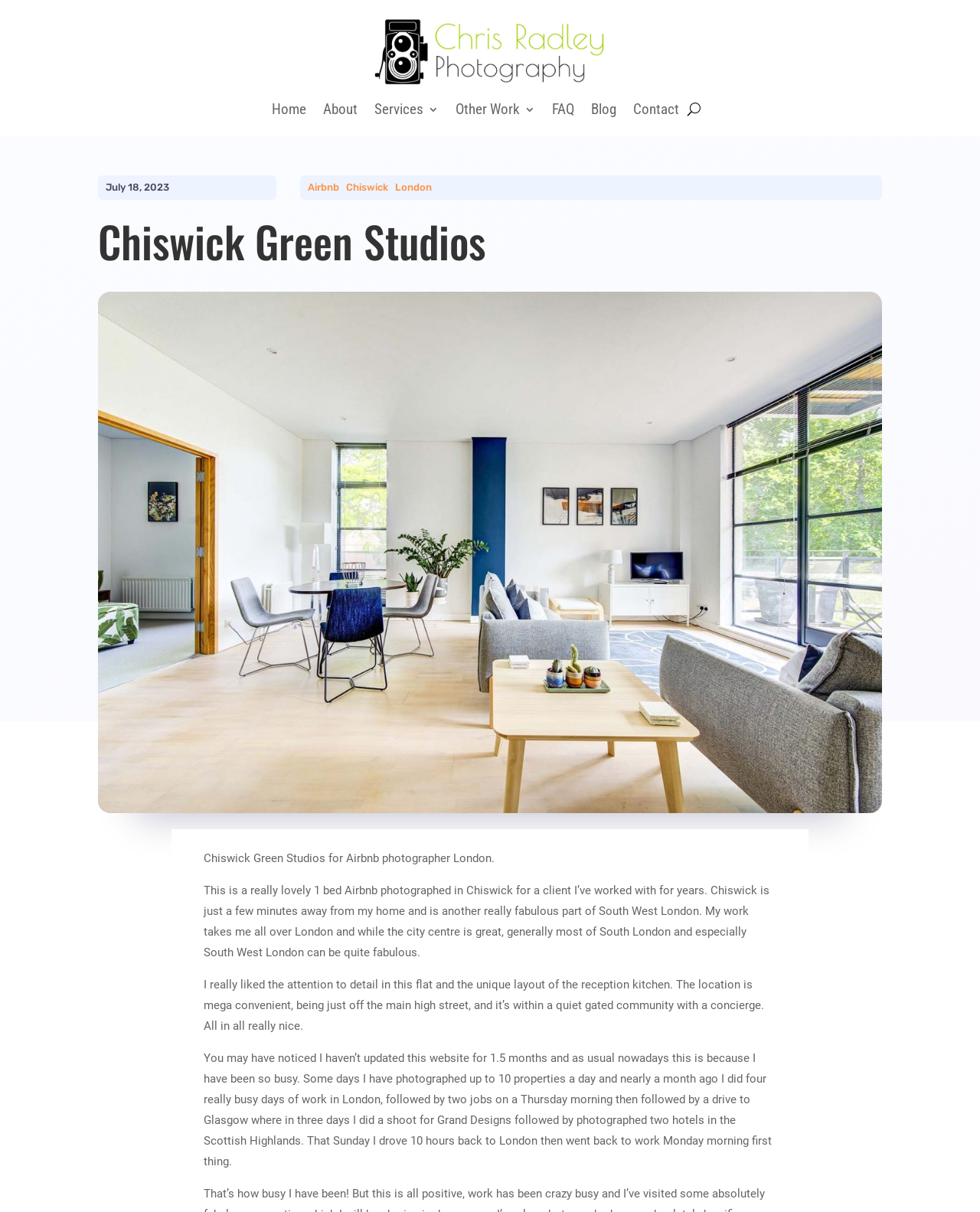Provide a short, one-word or phrase answer to the question below:
What is the photographer's location?

London